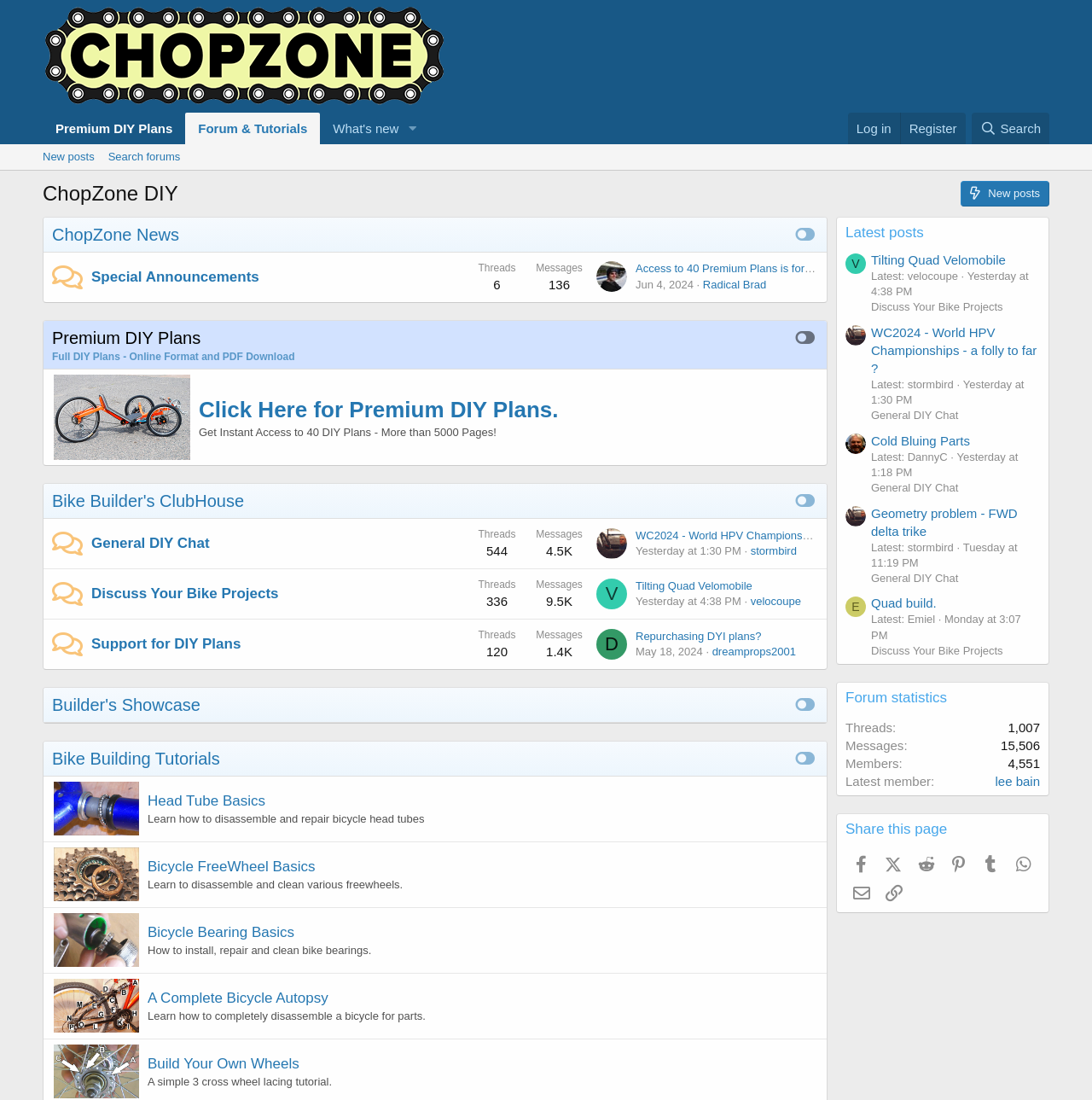Provide a comprehensive caption for the webpage.

The webpage is a community forum for bike enthusiasts, specifically focused on DIY bike building. At the top, there is a logo and a navigation menu with links to "Premium DIY Plans", "Forum & Tutorials", "What's new", and a toggle button to expand or collapse the menu. On the right side of the top section, there are links to "Log in" and "Register" as well as a search button.

Below the top section, there is a heading that reads "ChopZone DIY" followed by a table of contents with three main sections: "ChopZone News", "Premium DIY Plans", and "Bike Builder's ClubHouse". Each section has its own set of links, headings, and descriptions.

In the "ChopZone News" section, there is a heading that reads "Special Announcements" with a link to a specific announcement. Below that, there are two description lists, one for "Threads" and one for "Messages", each with a count of 136 and 4.5K, respectively. There is also a link to a post by "Radical Brad" with a timestamp of June 4, 2024, at 9:09 AM.

In the "Premium DIY Plans" section, there is a heading that reads "Full DIY Plans - Online Format and PDF Download" with a link to access the plans. Below that, there is a table with a heading that reads "Click Here for Premium DIY Plans" and a description that reads "Get Instant Access to 40 DIY Plans - More than 5000 Pages!".

In the "Bike Builder's ClubHouse" section, there are three sub-sections: "General DIY Chat", "Discuss Your Bike Projects", and another section with a heading that reads "Discuss Your Bike Projects" again. Each sub-section has its own set of links, headings, and descriptions, including description lists for "Threads" and "Messages" with counts ranging from 336 to 9.5K. There are also links to specific posts with timestamps ranging from June 11, 2024, at 1:30 PM to June 11, 2024, at 4:38 PM.